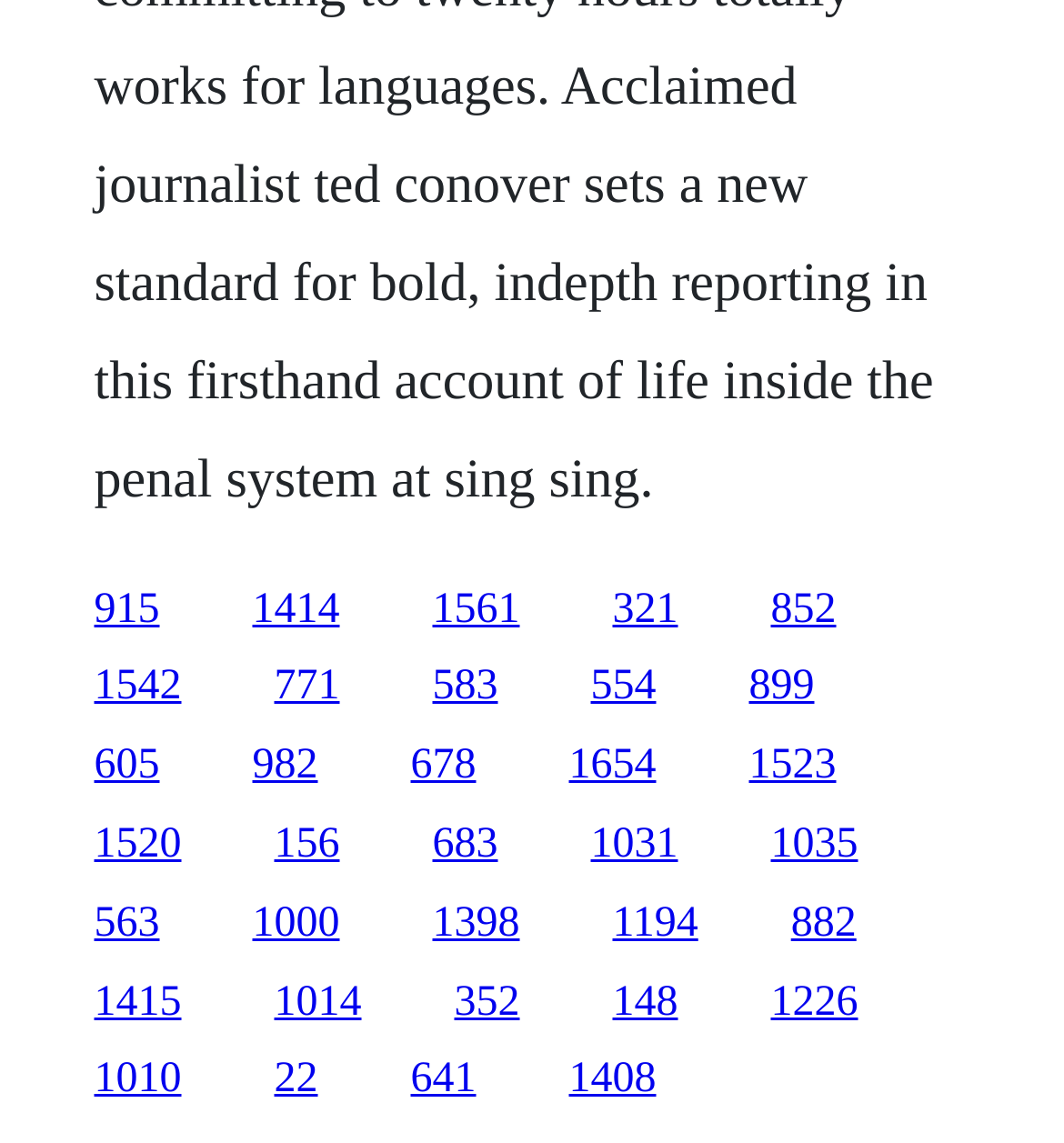Please pinpoint the bounding box coordinates for the region I should click to adhere to this instruction: "visit the third link".

[0.406, 0.512, 0.488, 0.553]